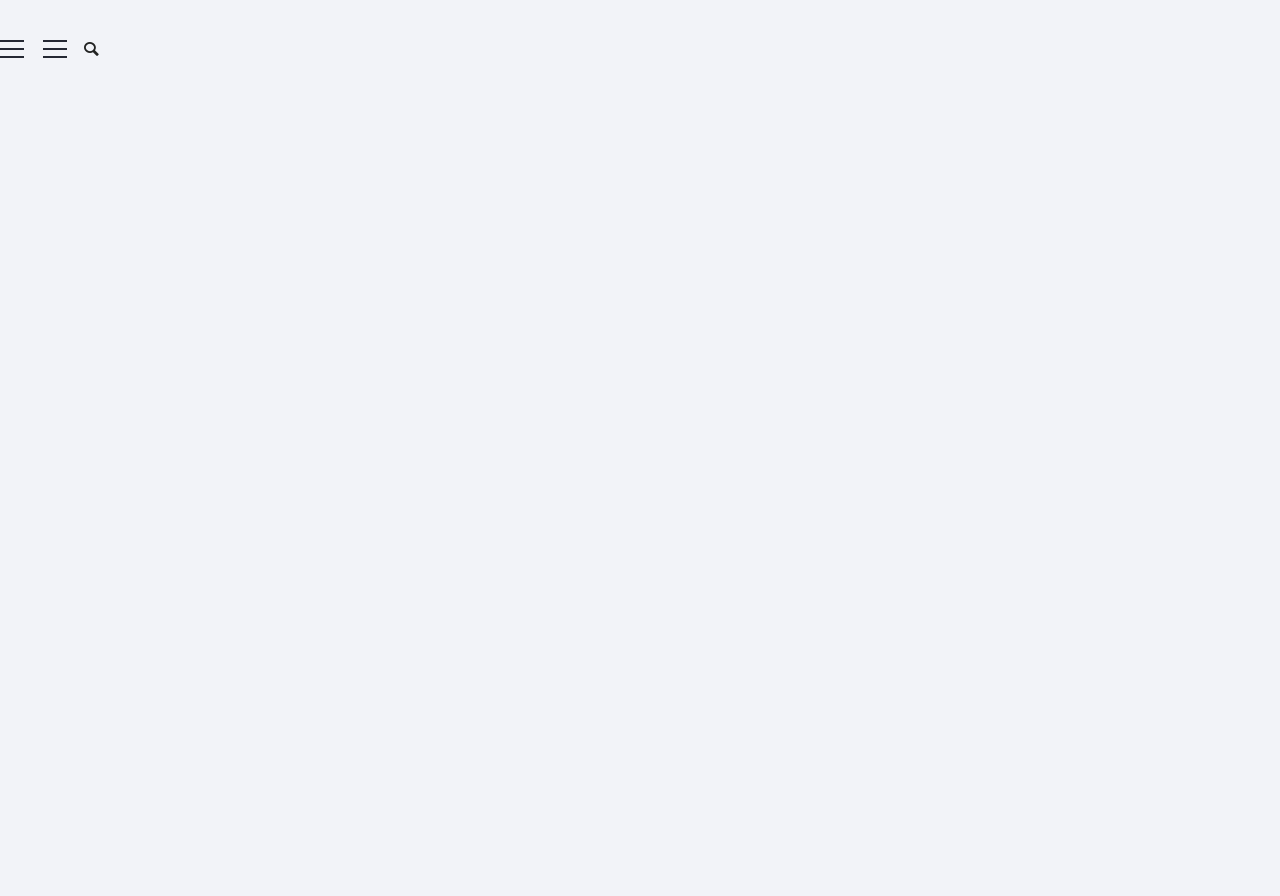Locate the bounding box coordinates of the clickable part needed for the task: "Search for a post".

[0.75, 0.089, 0.953, 0.157]